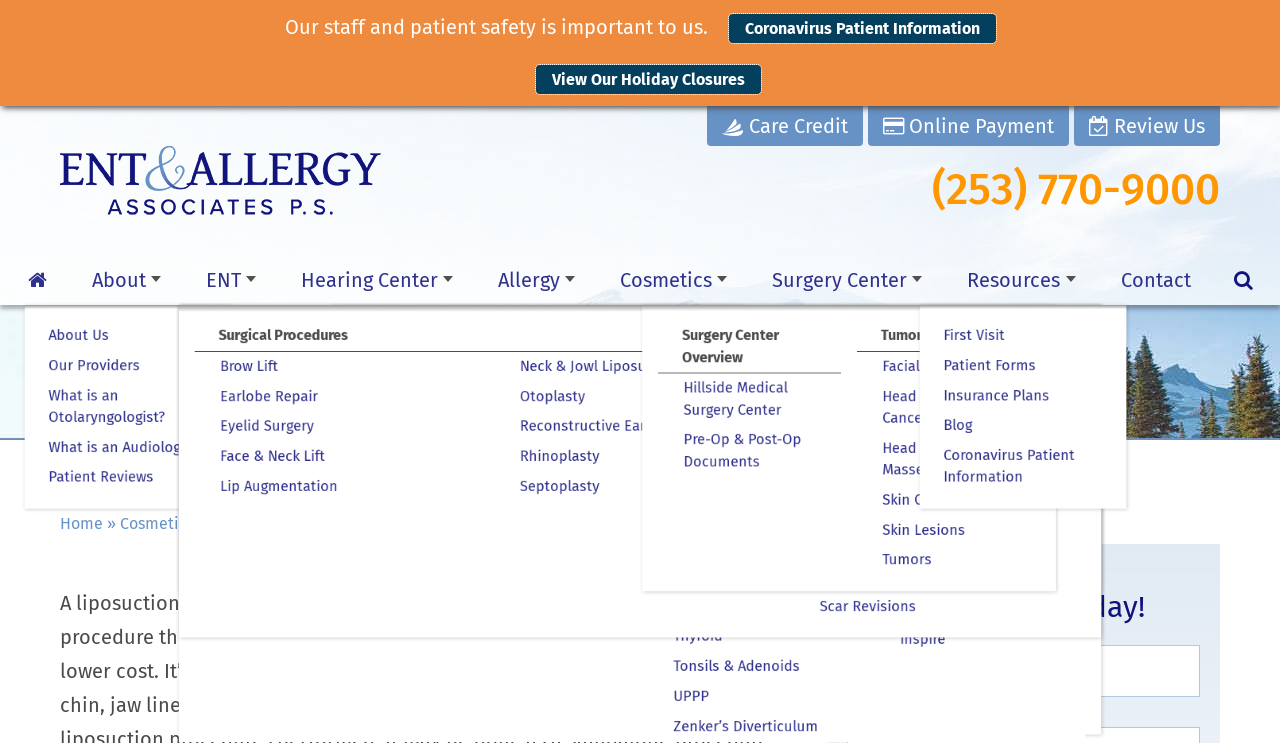Please specify the coordinates of the bounding box for the element that should be clicked to carry out this instruction: "Call the office". The coordinates must be four float numbers between 0 and 1, formatted as [left, top, right, bottom].

[0.552, 0.212, 0.953, 0.3]